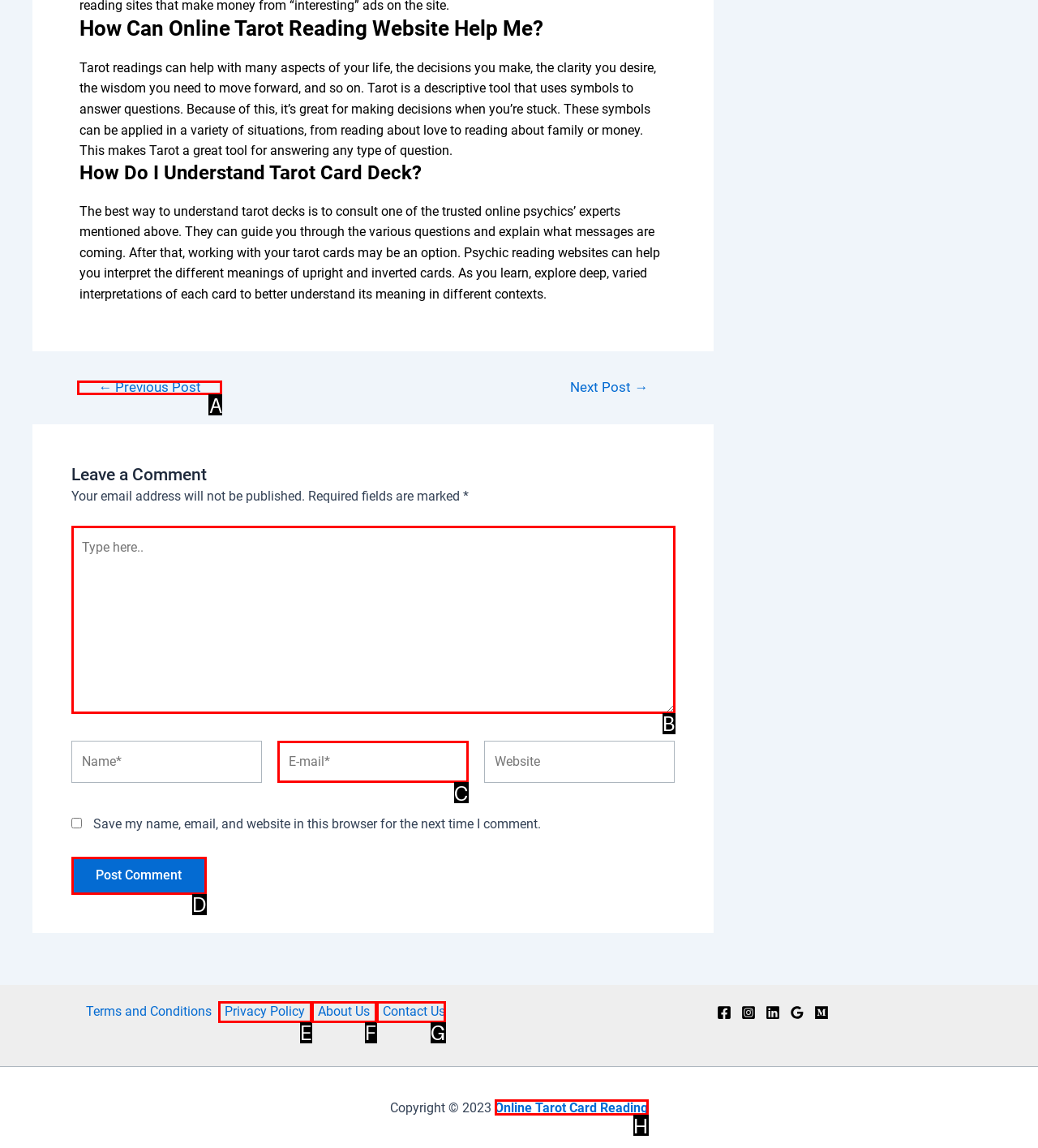Identify the letter of the option that best matches the following description: Privacy Policy. Respond with the letter directly.

E